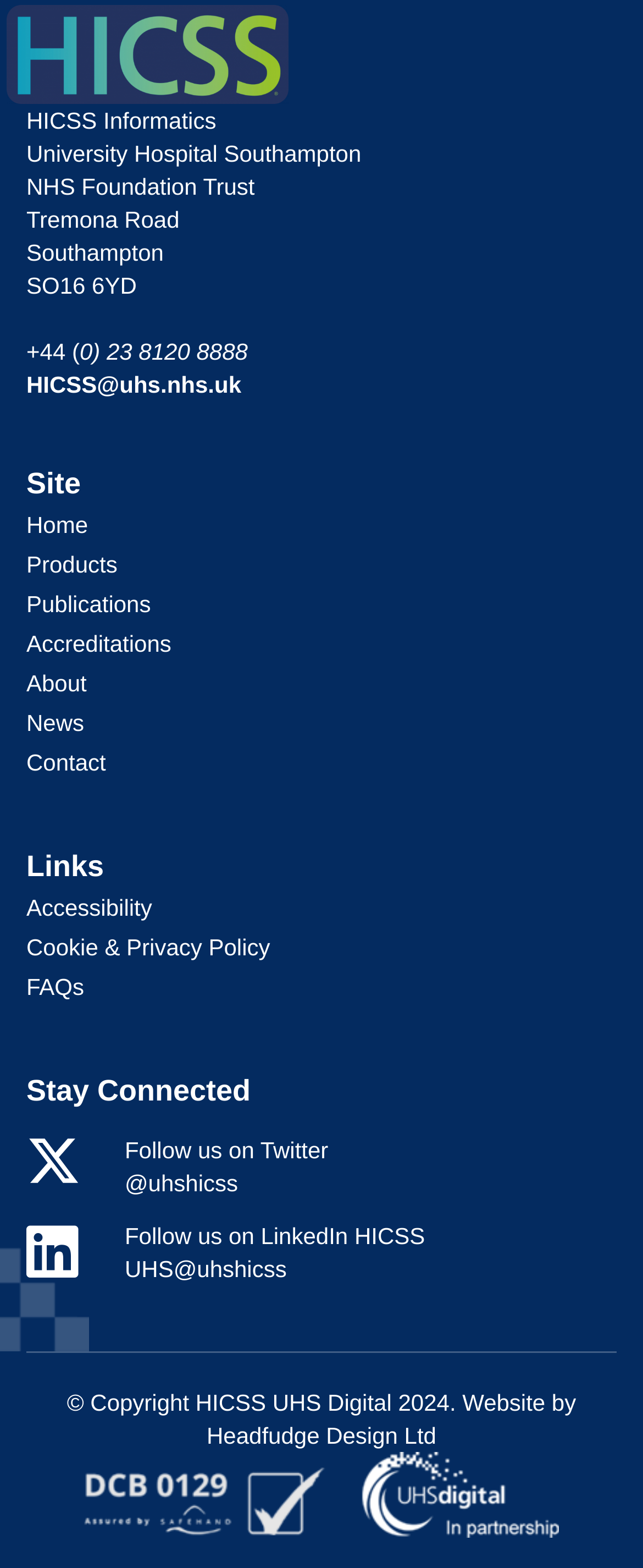Locate the bounding box coordinates of the element's region that should be clicked to carry out the following instruction: "Click on Home". The coordinates need to be four float numbers between 0 and 1, i.e., [left, top, right, bottom].

[0.041, 0.326, 0.137, 0.343]